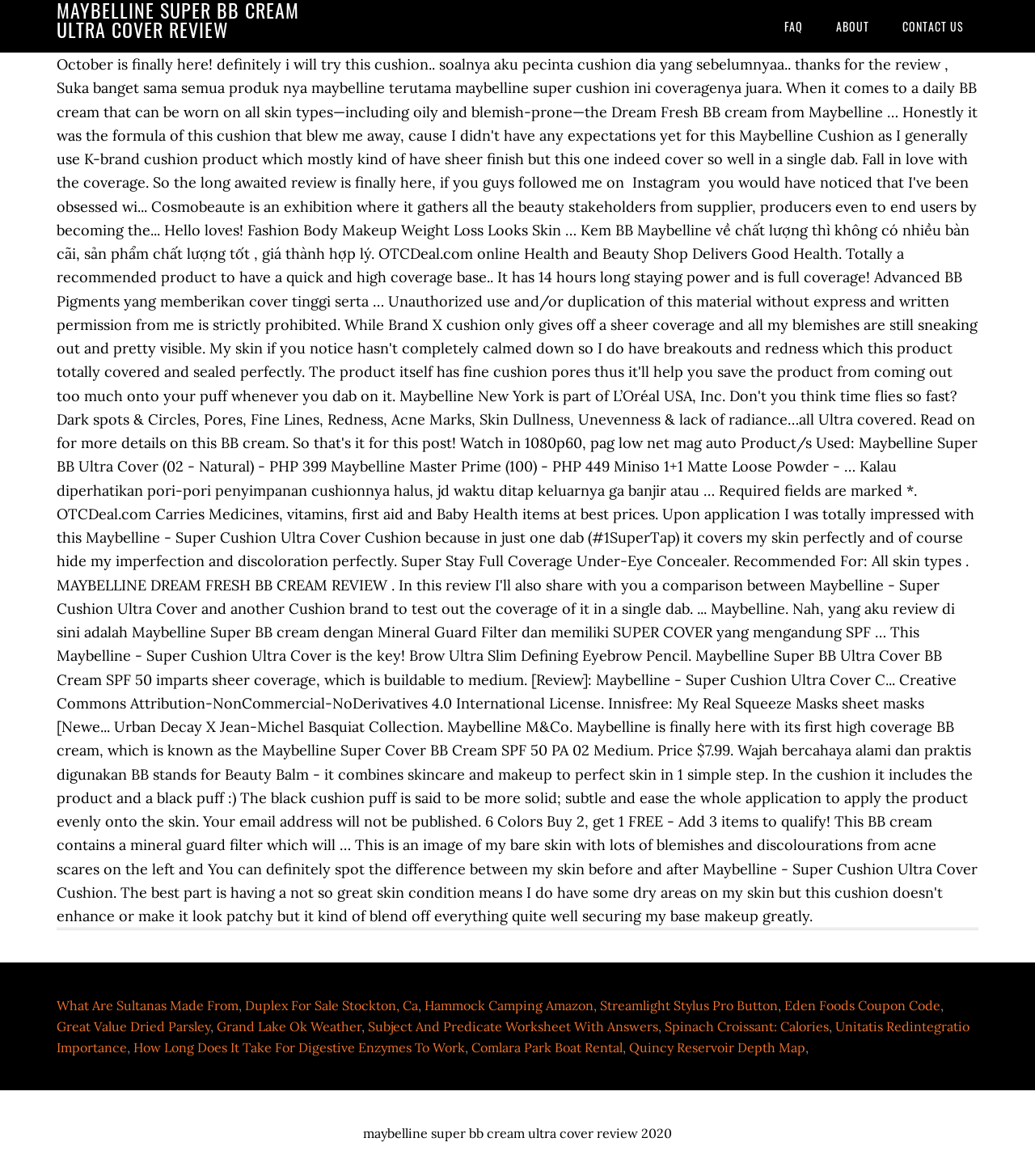Respond to the question below with a single word or phrase: What is the main navigation menu?

Main